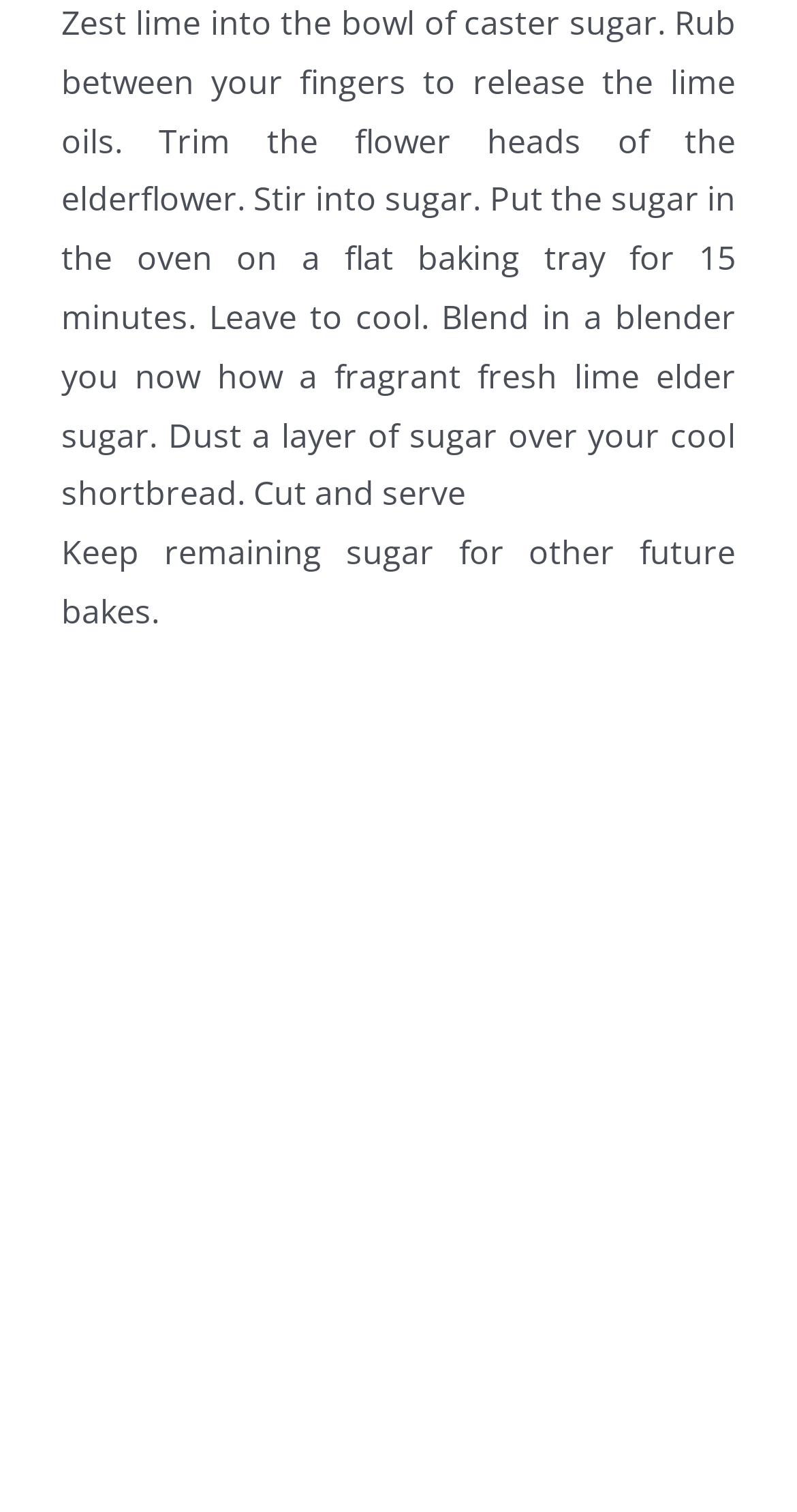Using the description: "title="312A0371"", identify the bounding box of the corresponding UI element in the screenshot.

[0.077, 0.42, 0.923, 0.45]